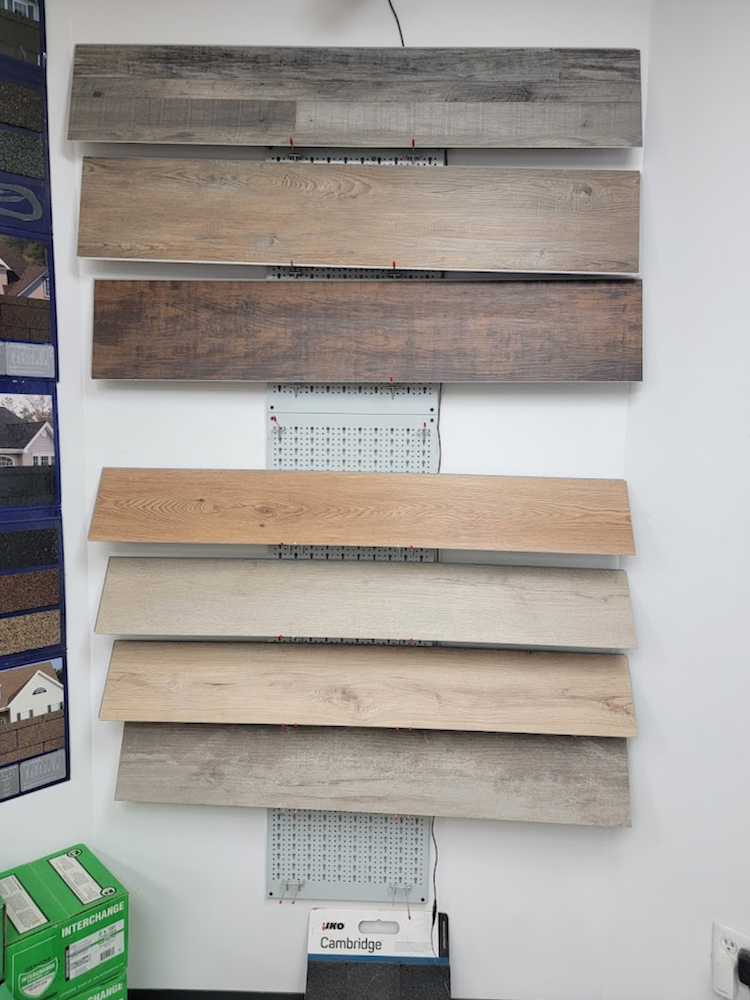Provide a comprehensive description of the image.

The image showcases a display of various flooring samples mounted on a wall, highlighting a range of styles and finishes. There are six planks arranged horizontally, with colors that vary from light oak to deeper brown tones, showcasing the natural grain and texture of each material. The samples are secured with small clips, allowing for a neat presentation. Below the planks, a pegboard is visible, possibly used for additional samples or tools related to flooring installation. In the lower part of the image, a sign reads "JNO Cambridge," indicating a specific brand or product line. On the left side, there are green boxes labeled "INTERCHANGE," further suggesting that this area may be part of a retail or display setting focused on various flooring options. The overall layout emphasizes a clean and organized approach to showcasing flooring supplies.